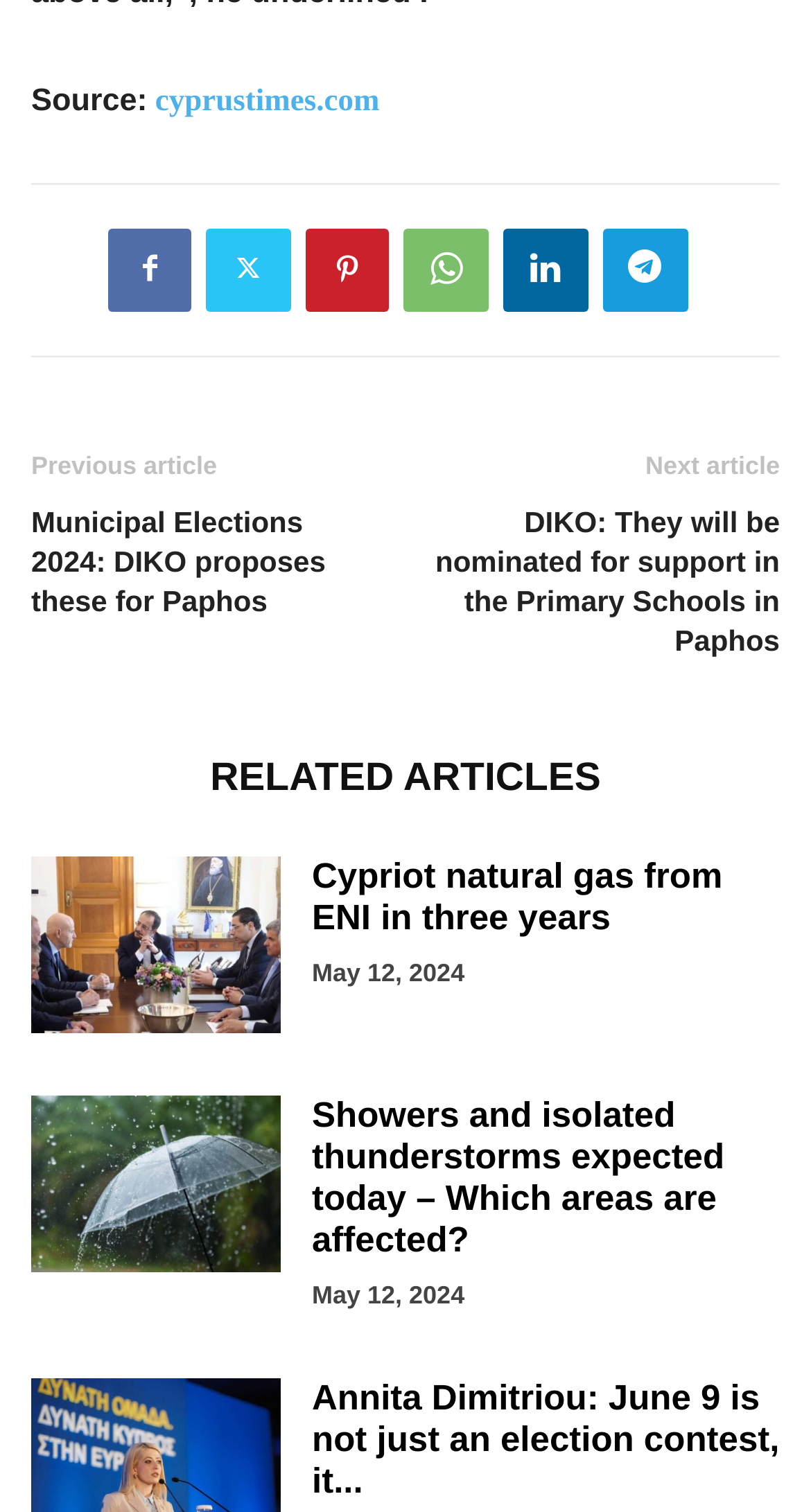Show me the bounding box coordinates of the clickable region to achieve the task as per the instruction: "Read Annita Dimitriou: June 9 is not just an election contest, it...".

[0.385, 0.911, 0.961, 0.992]